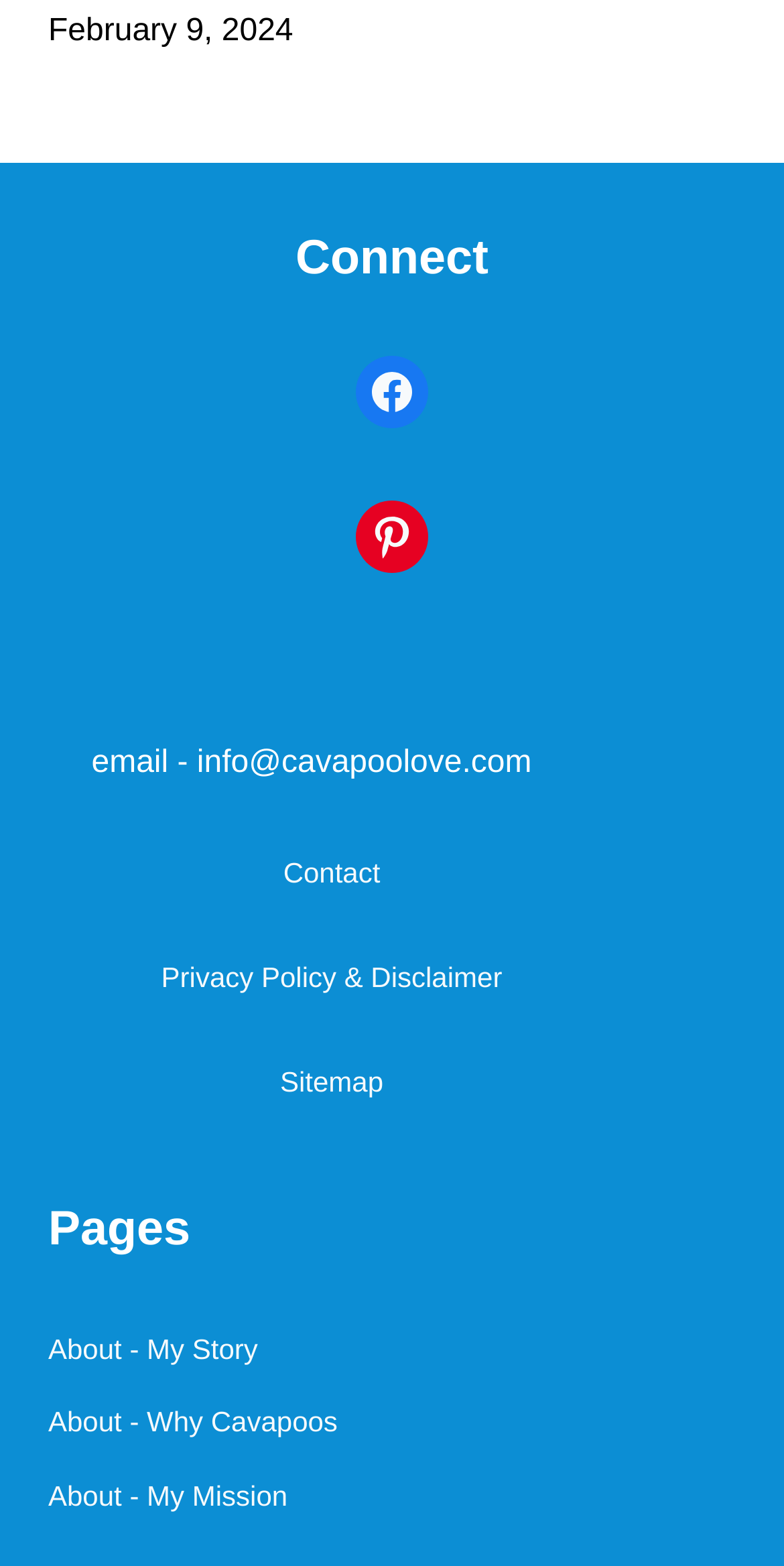Find the bounding box coordinates for the area that should be clicked to accomplish the instruction: "View the Contact page".

[0.361, 0.546, 0.485, 0.567]